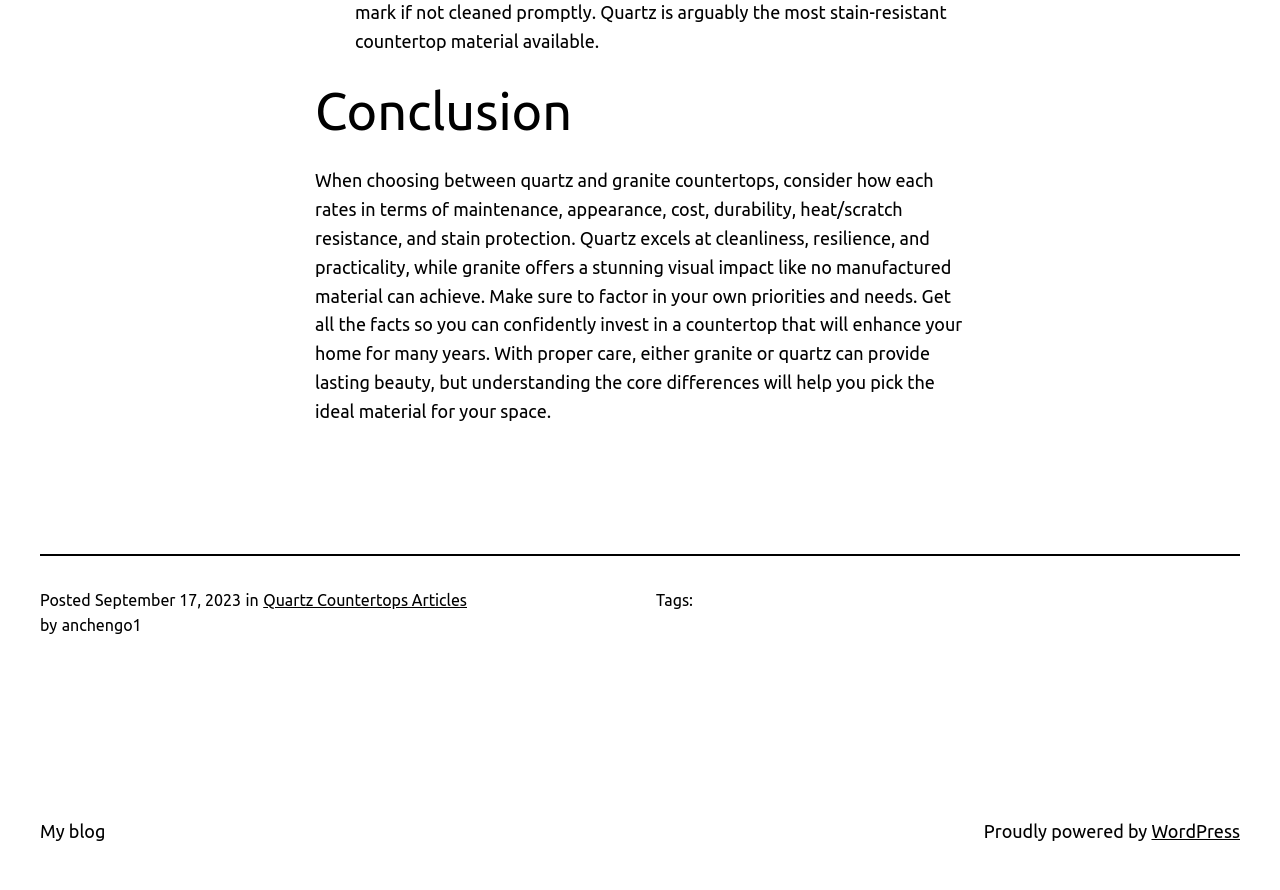Given the element description WordPress, specify the bounding box coordinates of the corresponding UI element in the format (top-left x, top-left y, bottom-right x, bottom-right y). All values must be between 0 and 1.

[0.9, 0.923, 0.969, 0.945]